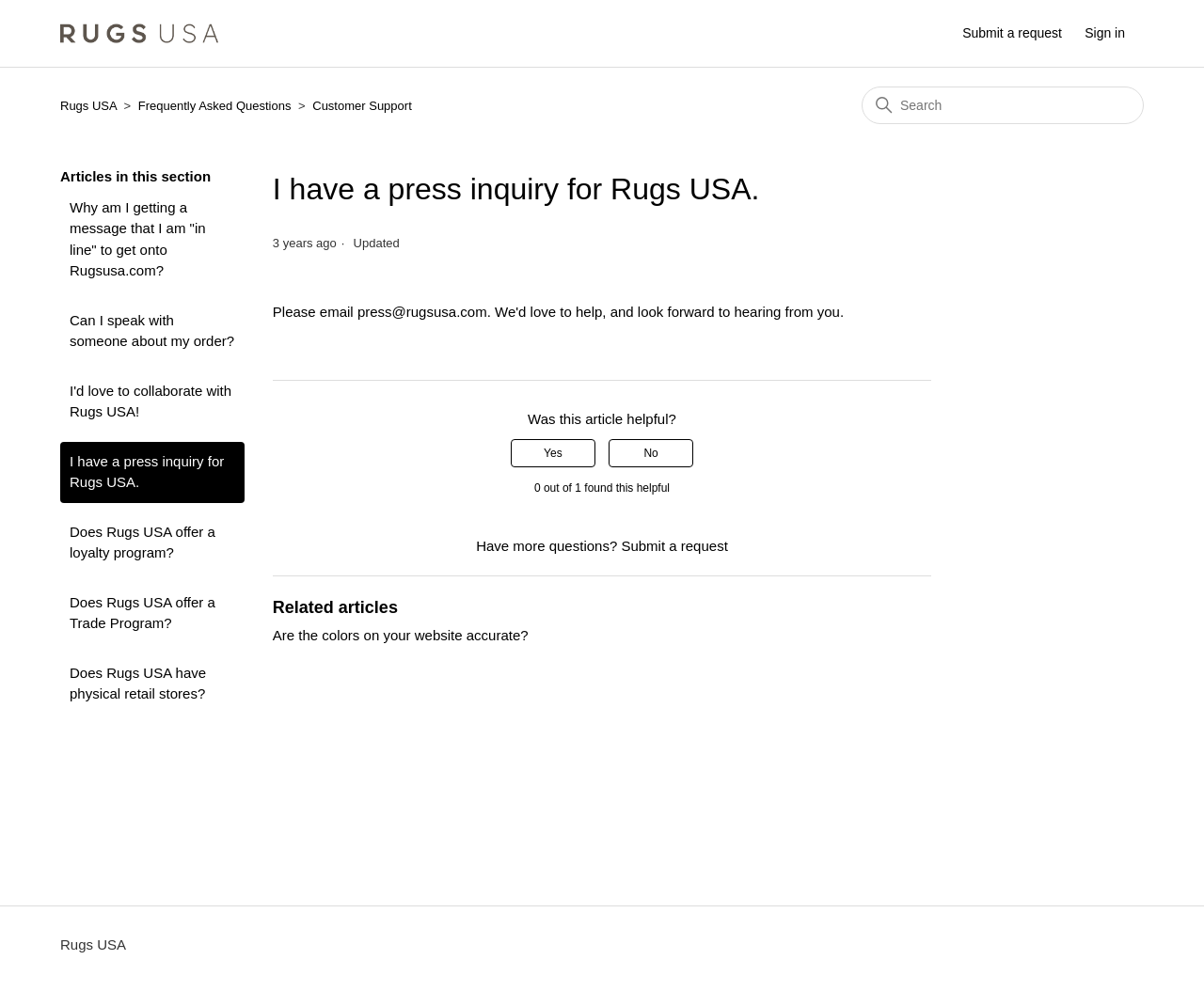Point out the bounding box coordinates of the section to click in order to follow this instruction: "Click the 'Archive' link".

None